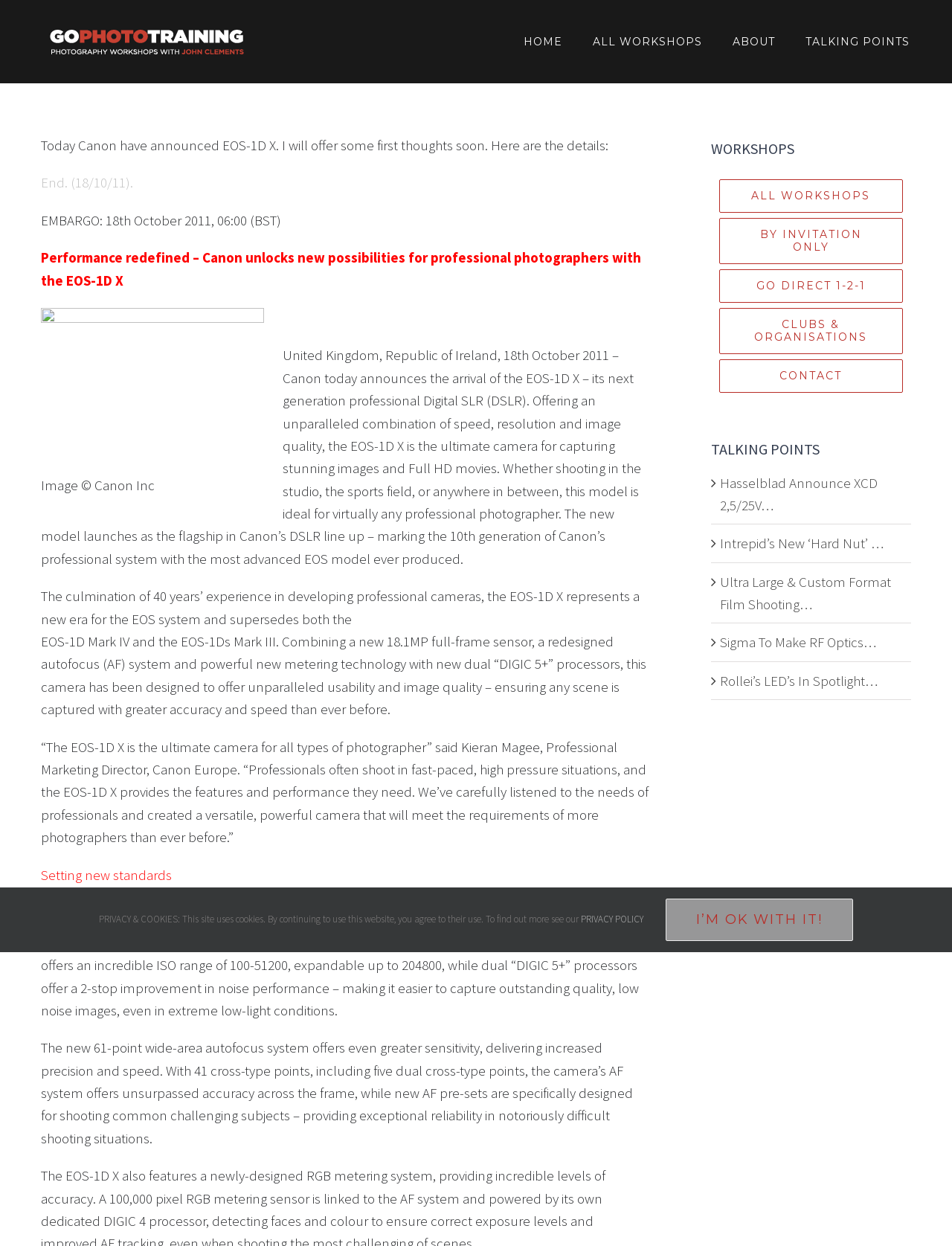From the given element description: "alt="Gumsaba"", find the bounding box for the UI element. Provide the coordinates as four float numbers between 0 and 1, in the order [left, top, right, bottom].

None